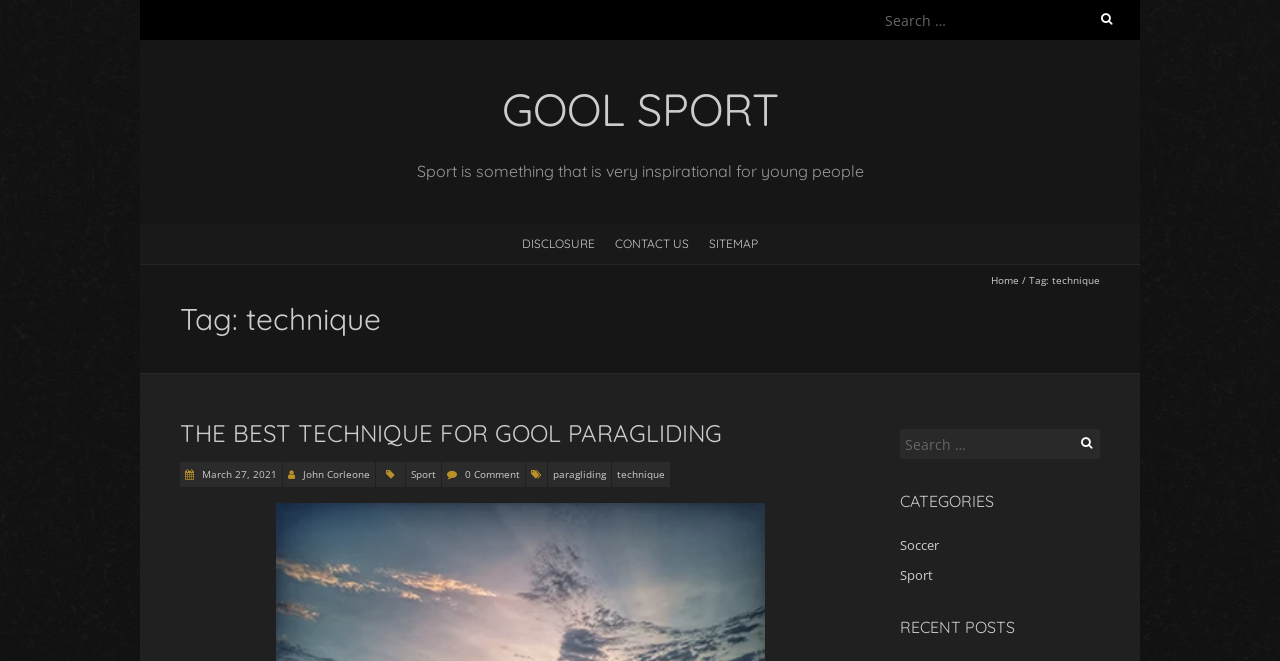Please locate the bounding box coordinates for the element that should be clicked to achieve the following instruction: "Read about THE BEST TECHNIQUE FOR GOOL PARAGLIDING". Ensure the coordinates are given as four float numbers between 0 and 1, i.e., [left, top, right, bottom].

[0.141, 0.633, 0.564, 0.678]